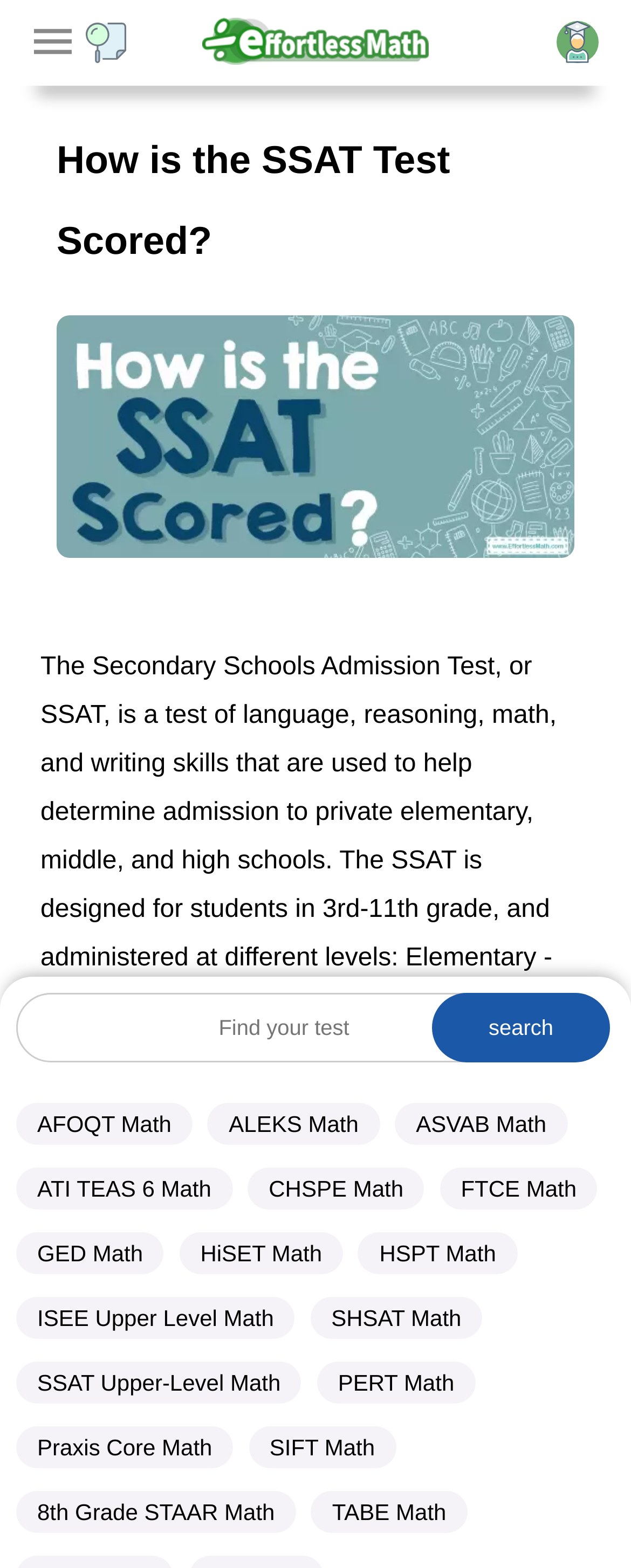Using the given element description, provide the bounding box coordinates (top-left x, top-left y, bottom-right x, bottom-right y) for the corresponding UI element in the screenshot: HSPT Math

[0.568, 0.786, 0.819, 0.813]